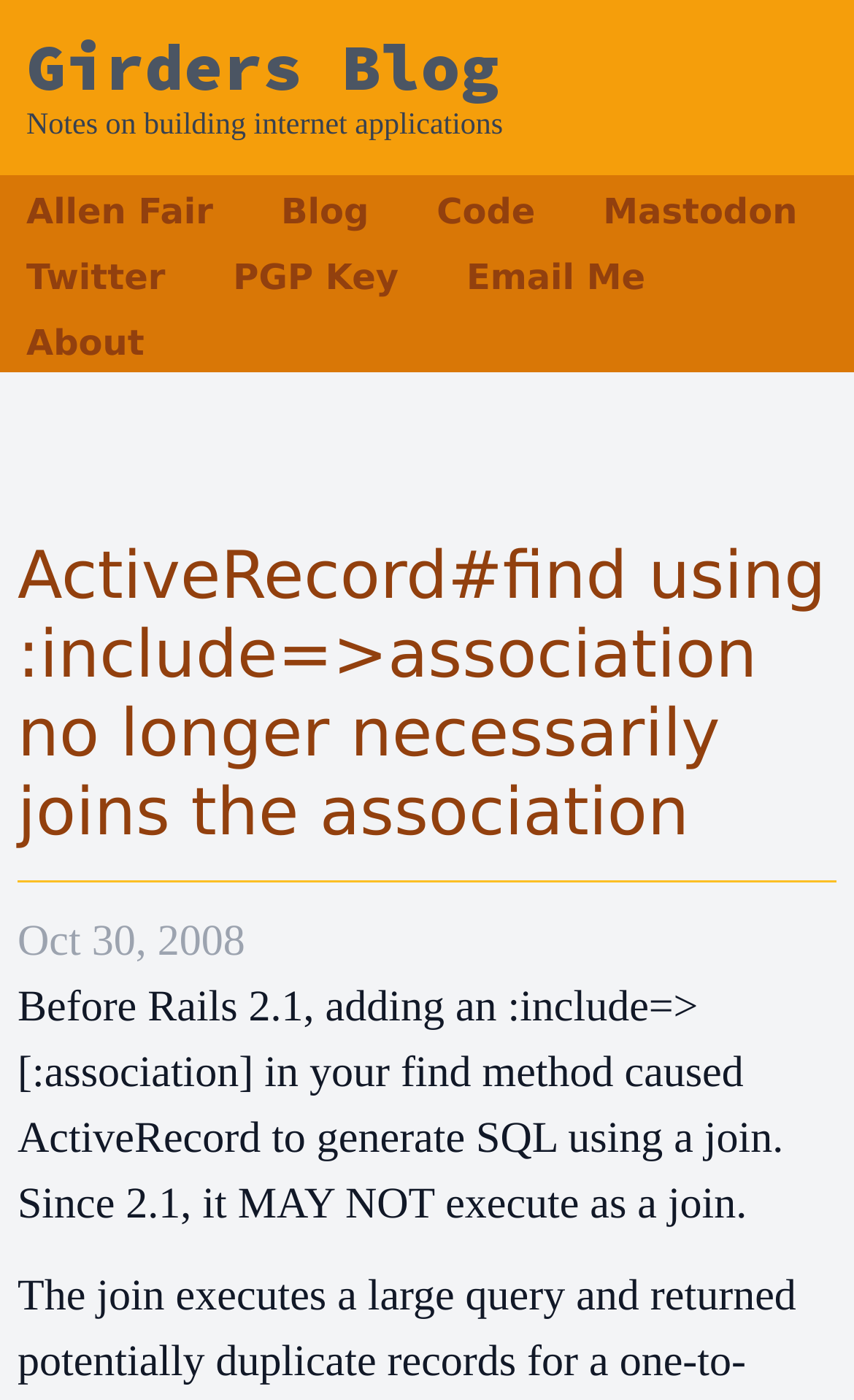With reference to the screenshot, provide a detailed response to the question below:
What is the topic of the blog post?

I found the answer by examining the heading element with the text 'ActiveRecord#find using :include=>association no longer necessarily joins the association', which indicates that the blog post is about this specific topic.